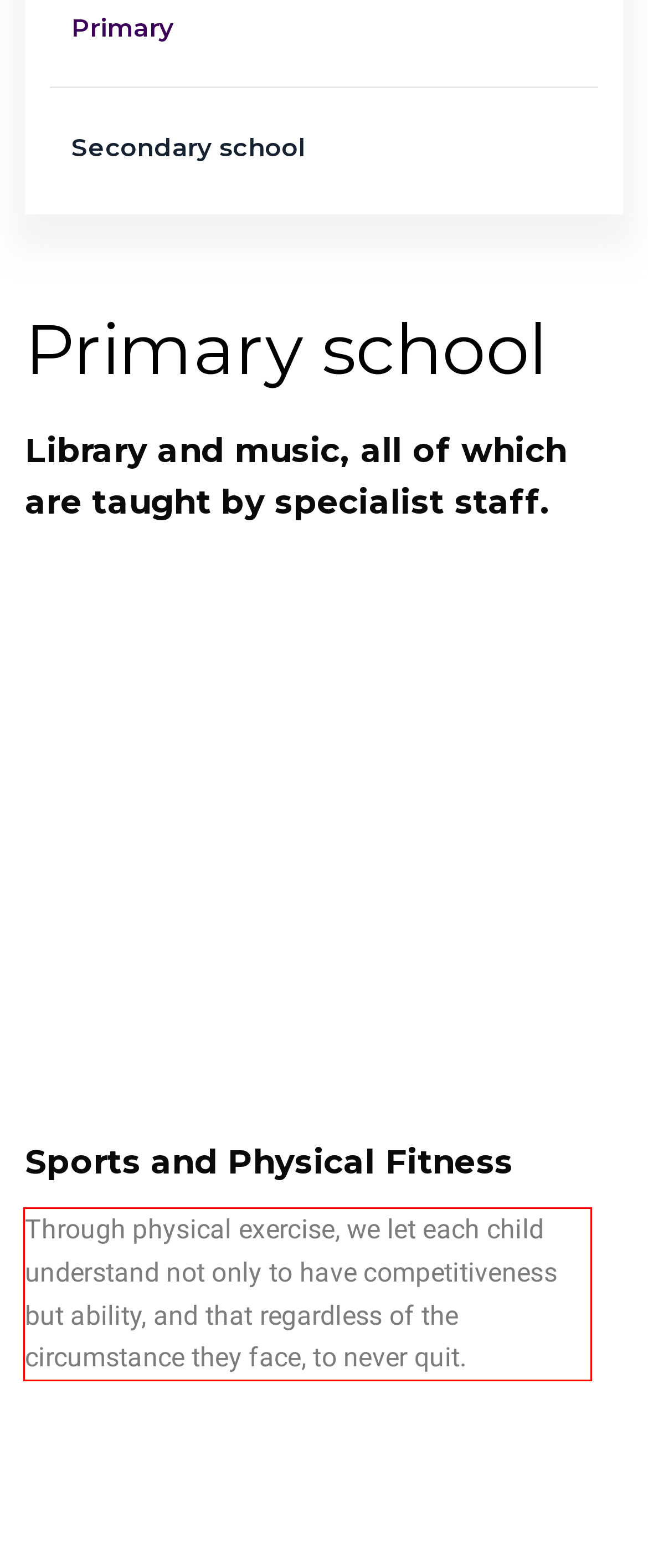Examine the webpage screenshot and use OCR to recognize and output the text within the red bounding box.

Through physical exercise, we let each child understand not only to have competitiveness but ability, and that regardless of the circumstance they face, to never quit.